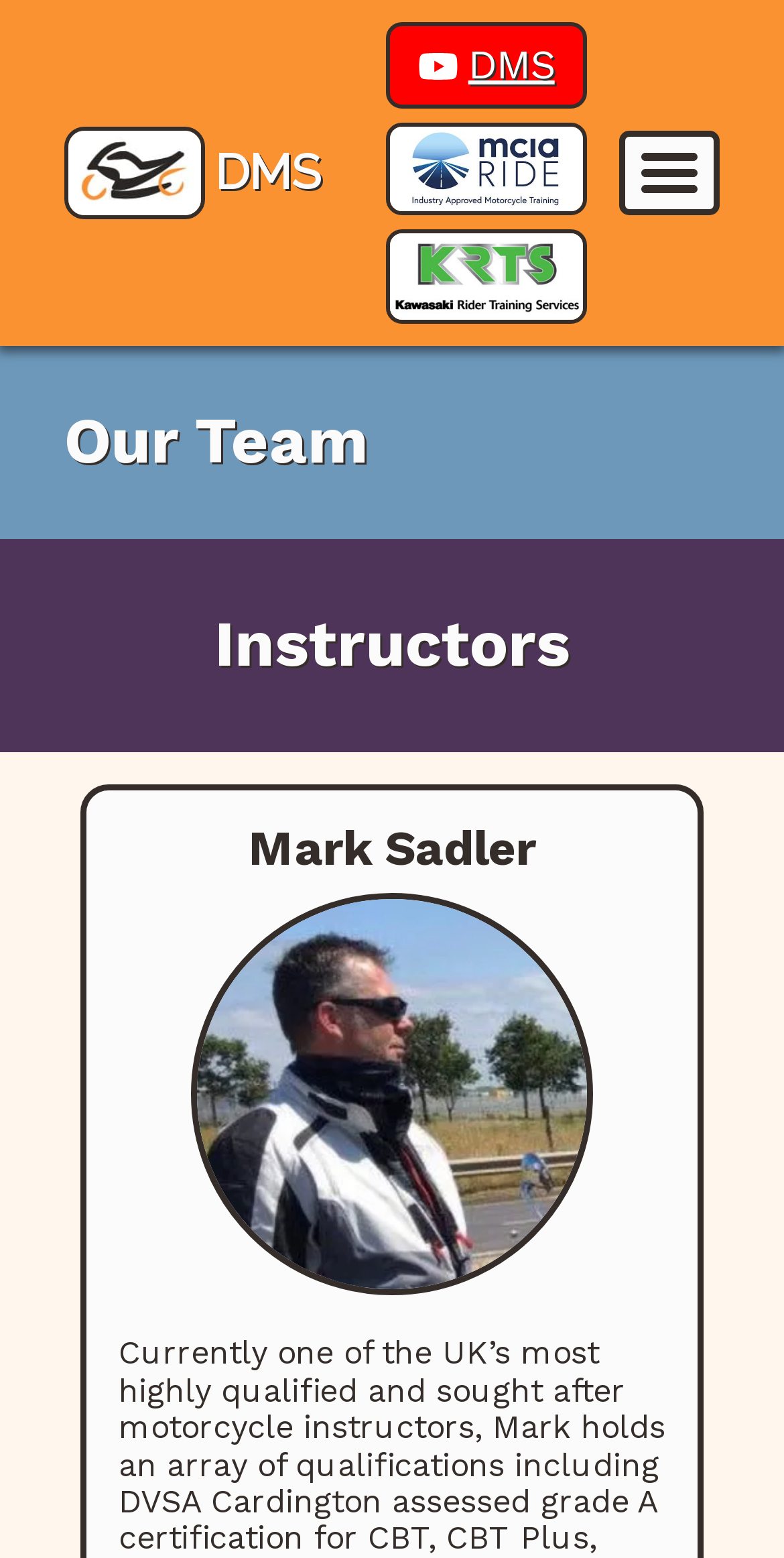Using the information in the image, give a detailed answer to the following question: How many logos are displayed?

I counted the number of image elements with logo descriptions, and I found four: 'Derbyshire Motorbike School Logo', 'MCIA Ride logo', 'KRTS logo', and another logo without a description.